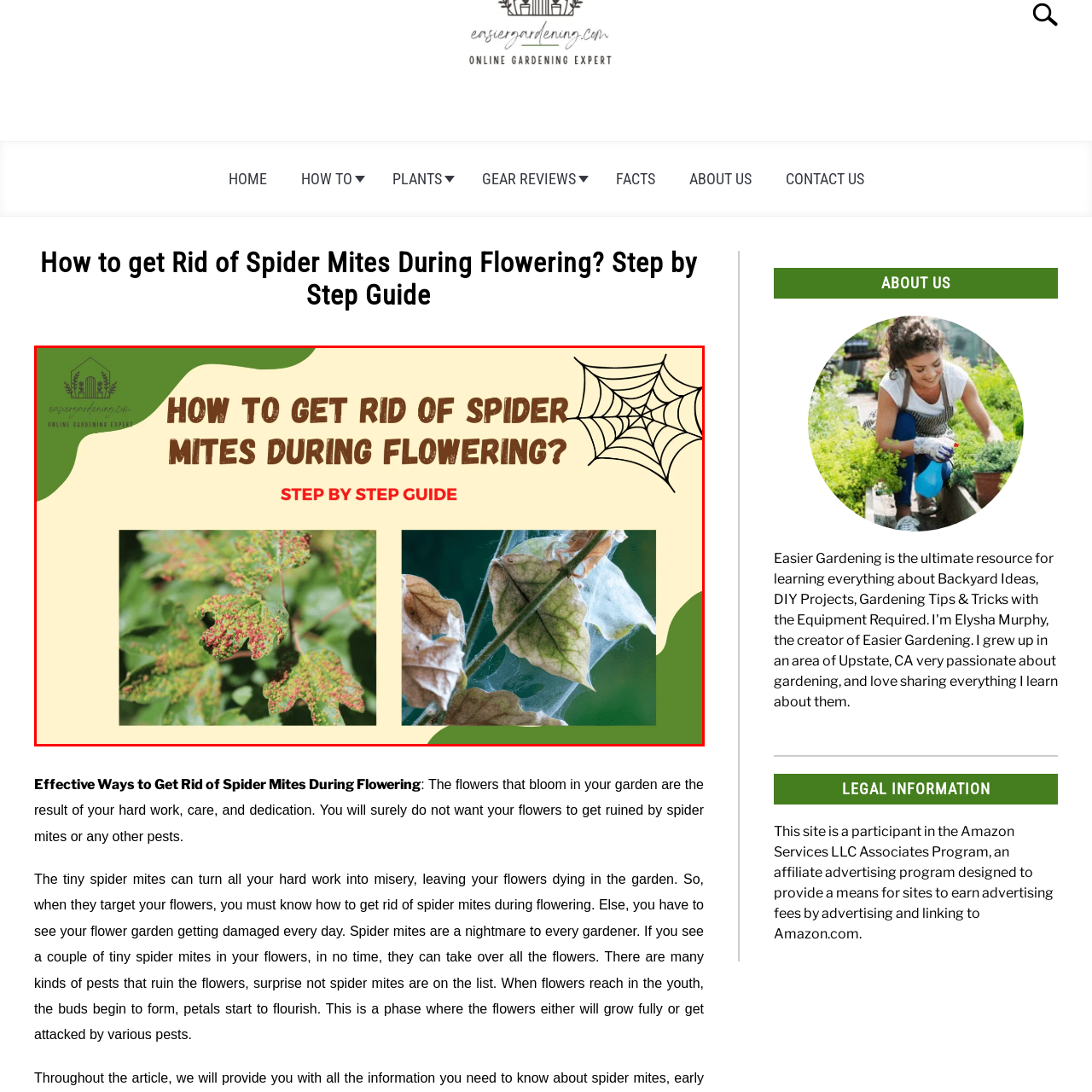Look closely at the image within the red bounding box, What is the background color of the image? Respond with a single word or short phrase.

Soft cream